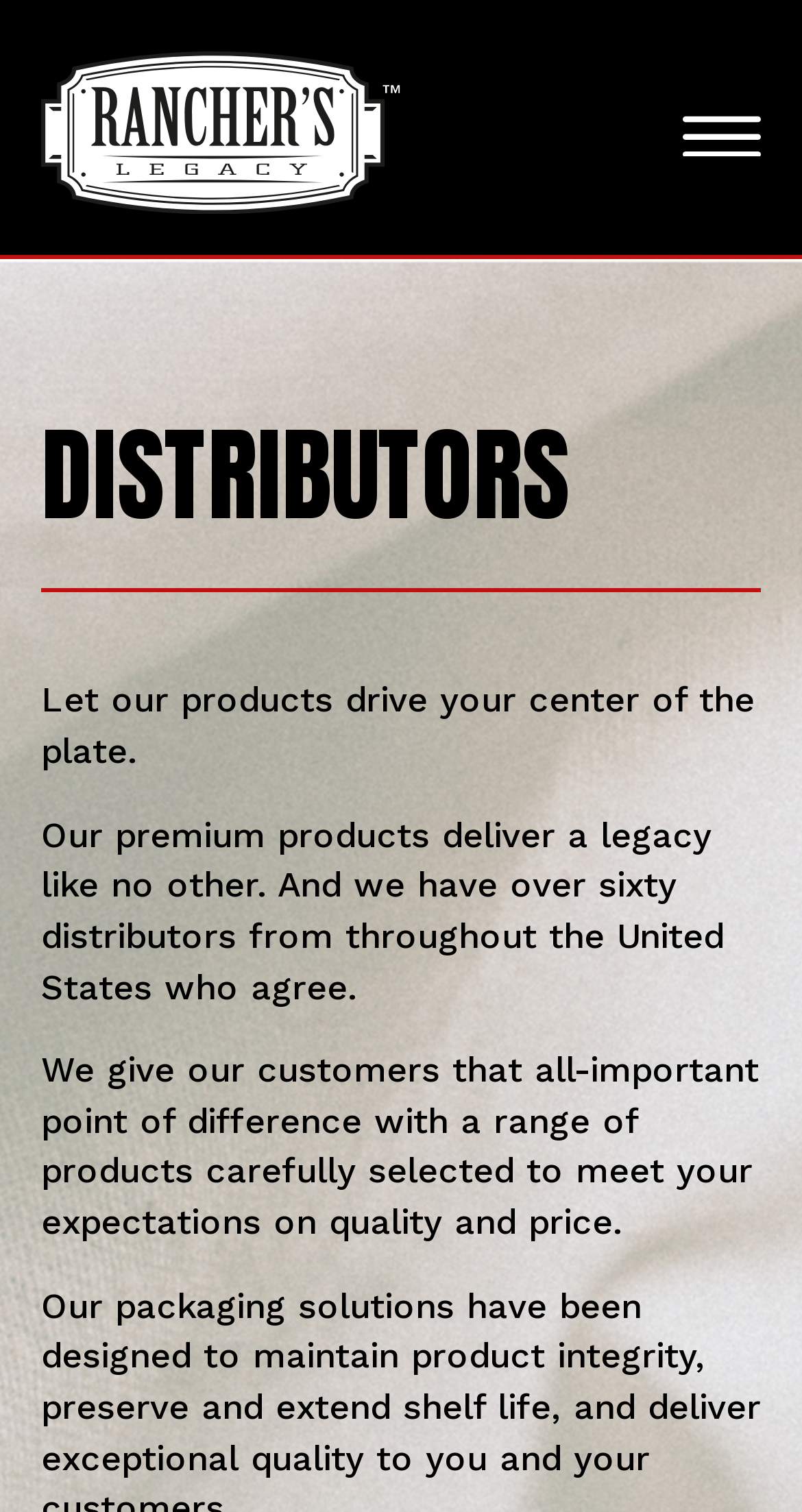What is the benefit of the products?
Provide a well-explained and detailed answer to the question.

I read the StaticText element 'We give our customers that all-important point of difference...', which suggests that the products offer a unique advantage or benefit to customers.